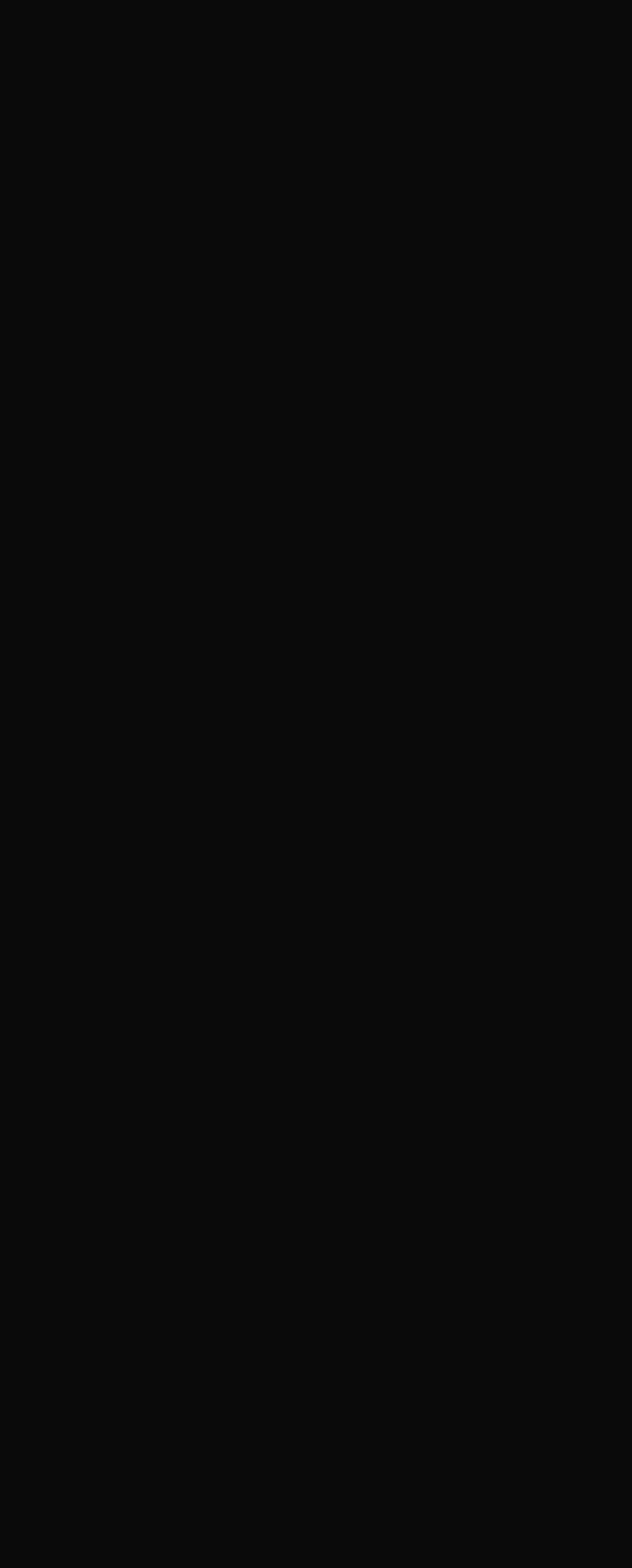Determine the bounding box coordinates for the UI element matching this description: "anonymous".

[0.044, 0.177, 0.242, 0.197]